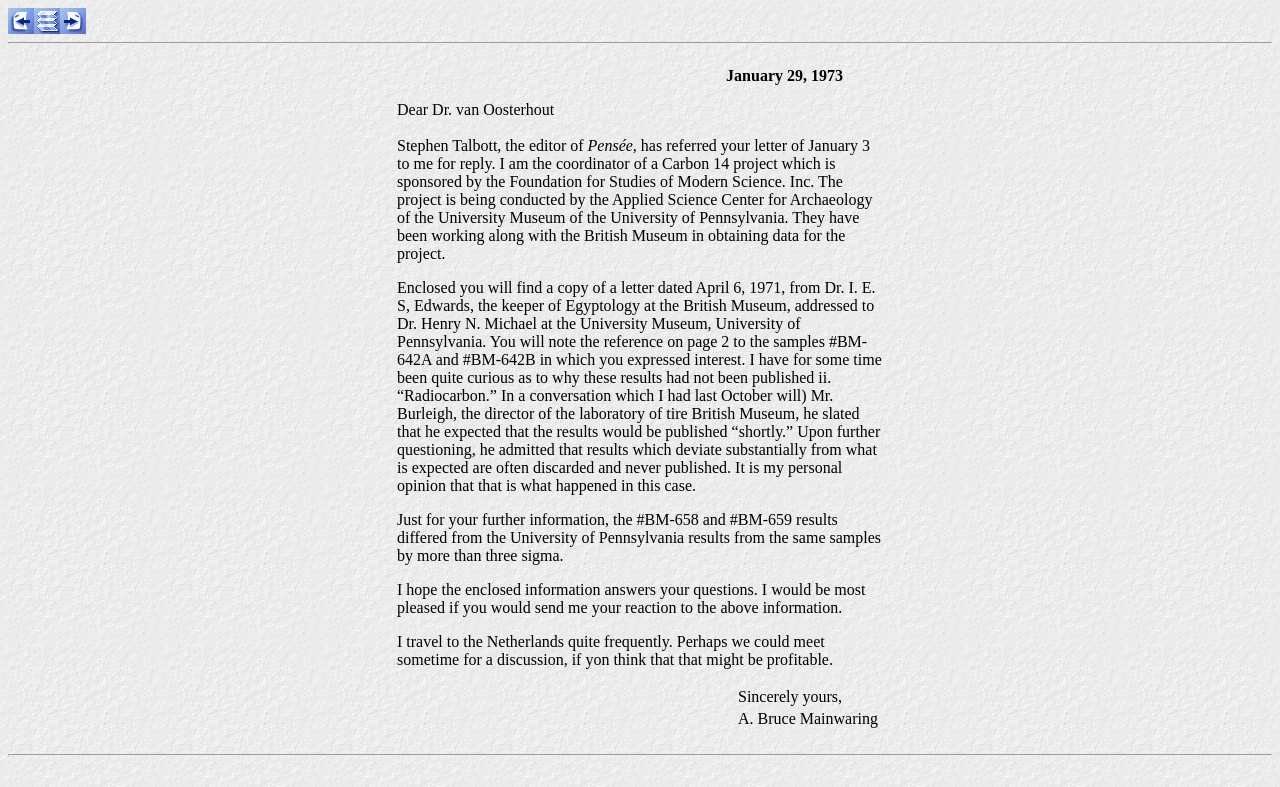Produce an extensive caption that describes everything on the webpage.

The webpage appears to be a collection of letters, with a focus on a specific letter written by A. Bruce Mainwaring. At the top of the page, there are three links: "By date", "Next", and an unnamed link, each accompanied by a small image. Below these links, there is a horizontal separator line.

The main content of the page is a blockquote section that contains the letter written by A. Bruce Mainwaring. The letter is dated January 29, 1973, and is addressed to Stephen Talbott, the editor of Pensée. The letter discusses a Carbon 14 project sponsored by the Foundation for Studies of Modern Science and conducted by the Applied Science Center for Archaeology of the University of Pennsylvania, in collaboration with the British Museum.

The letter is divided into several paragraphs, with the first paragraph introducing the project and the writer's role as coordinator. The subsequent paragraphs discuss the project's findings, including the results of samples #BM-642A and #BM-642B, and the writer's opinion on why these results were not published. The letter also mentions the writer's travel to the Netherlands and an invitation to meet for discussion.

The letter is formatted with a clear structure, using blockquotes and static text elements to distinguish between different sections and paragraphs. There are no images within the letter itself, but the accompanying images for the links at the top of the page are small and do not appear to be related to the letter's content.